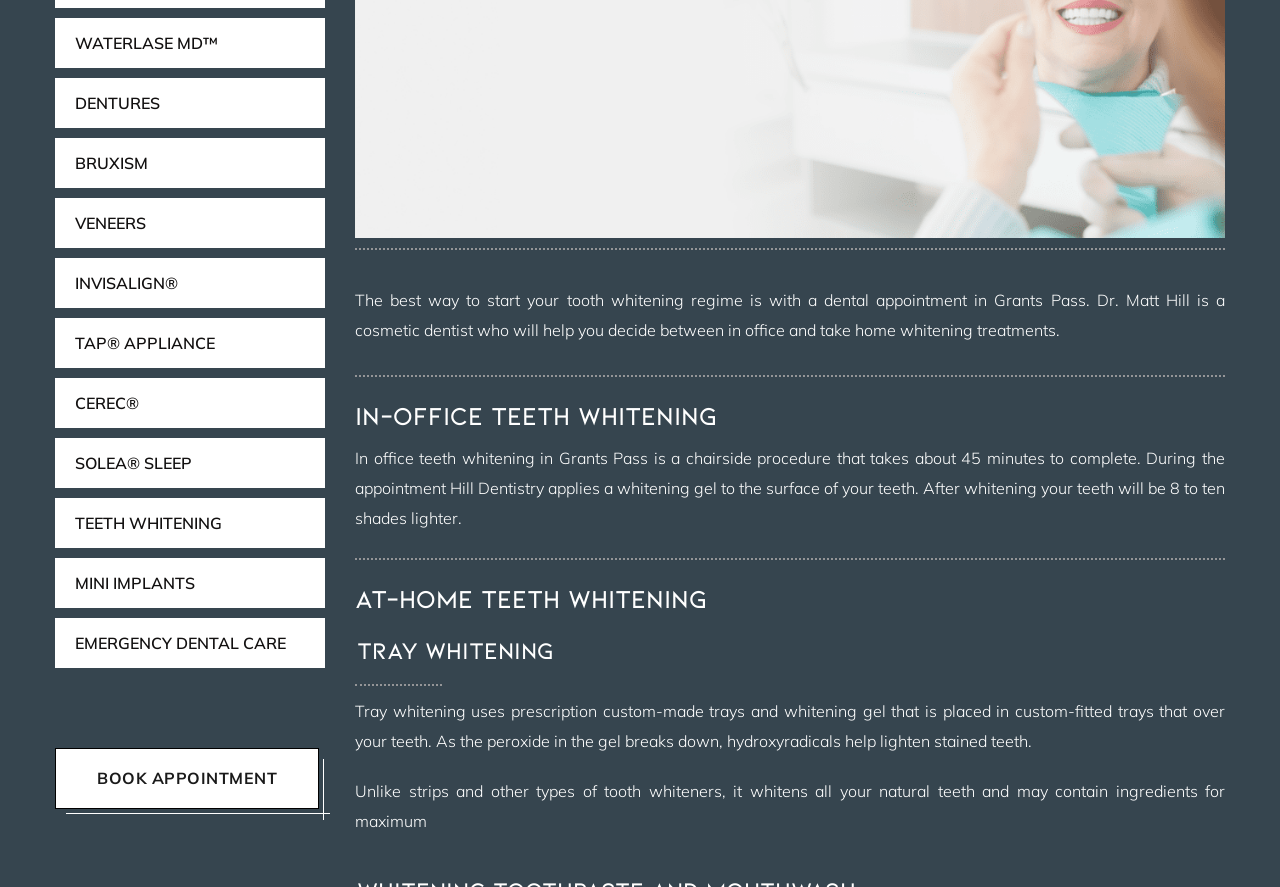Identify the coordinates of the bounding box for the element described below: "Veneers". Return the coordinates as four float numbers between 0 and 1: [left, top, right, bottom].

[0.043, 0.224, 0.254, 0.28]